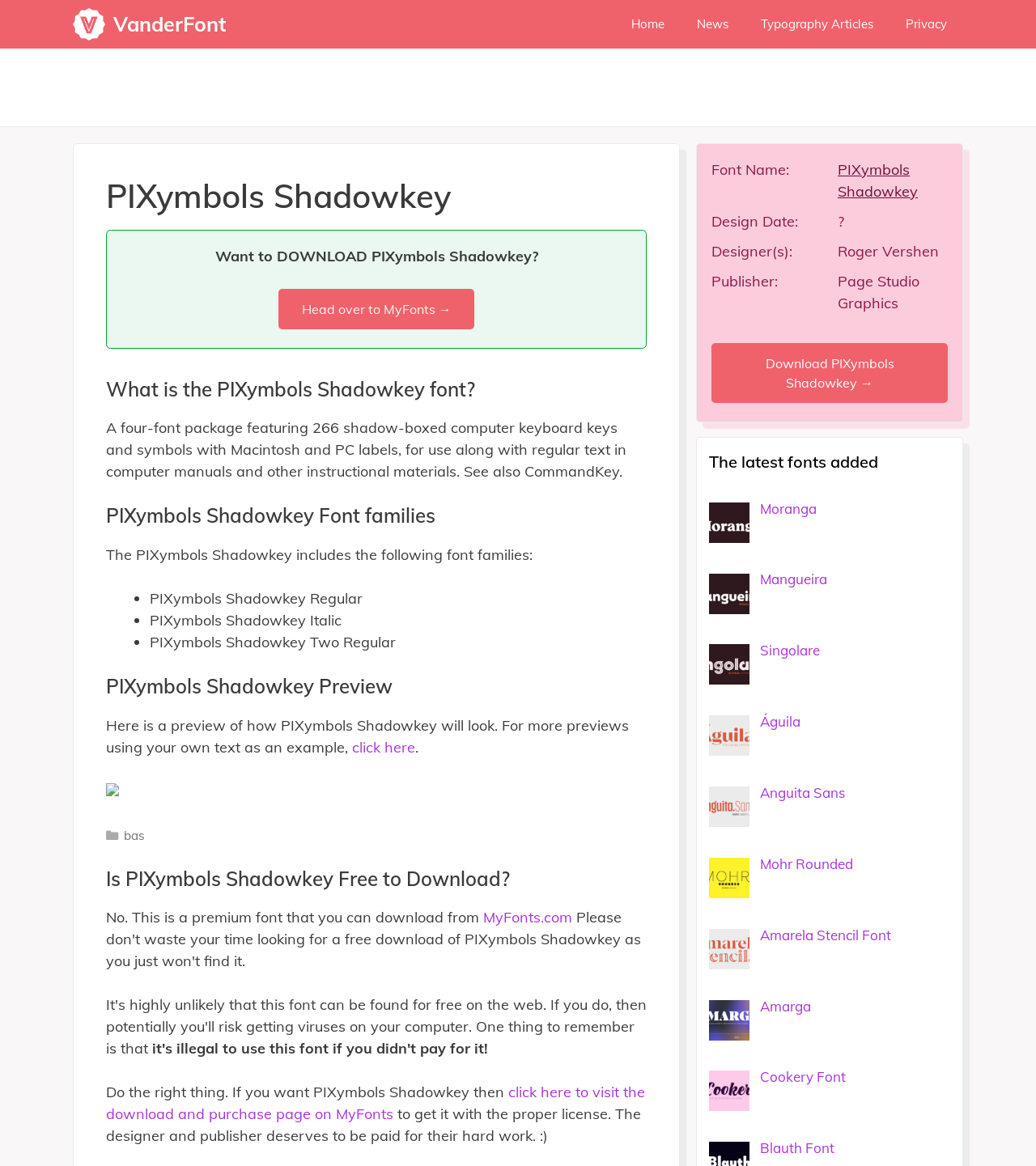Identify the bounding box coordinates of the element to click to follow this instruction: 'View the 'PIXymbols Shadowkey Preview''. Ensure the coordinates are four float values between 0 and 1, provided as [left, top, right, bottom].

[0.102, 0.579, 0.624, 0.599]